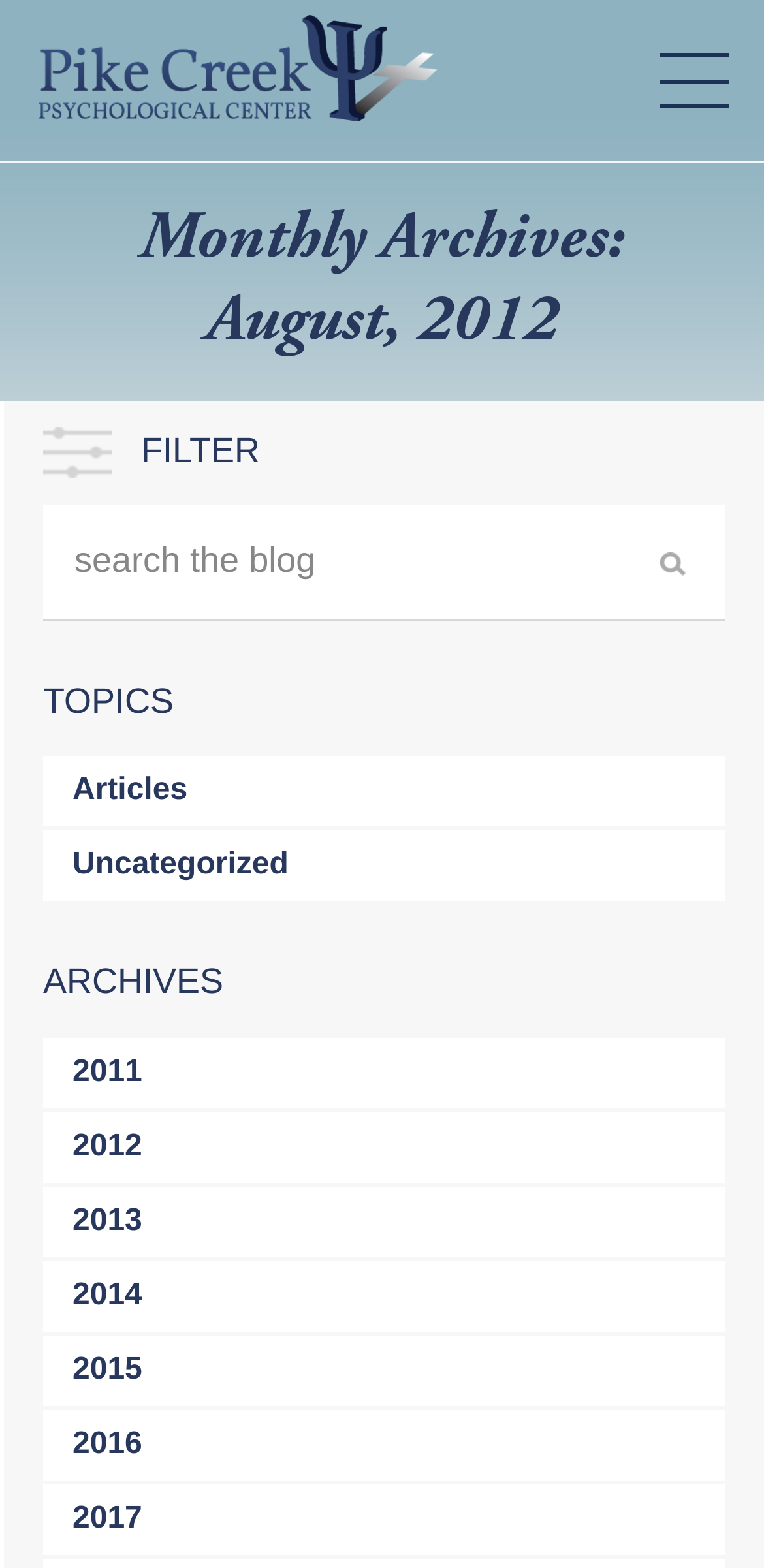What is the purpose of the button with the text 'Search'?
Answer the question using a single word or phrase, according to the image.

To submit search query